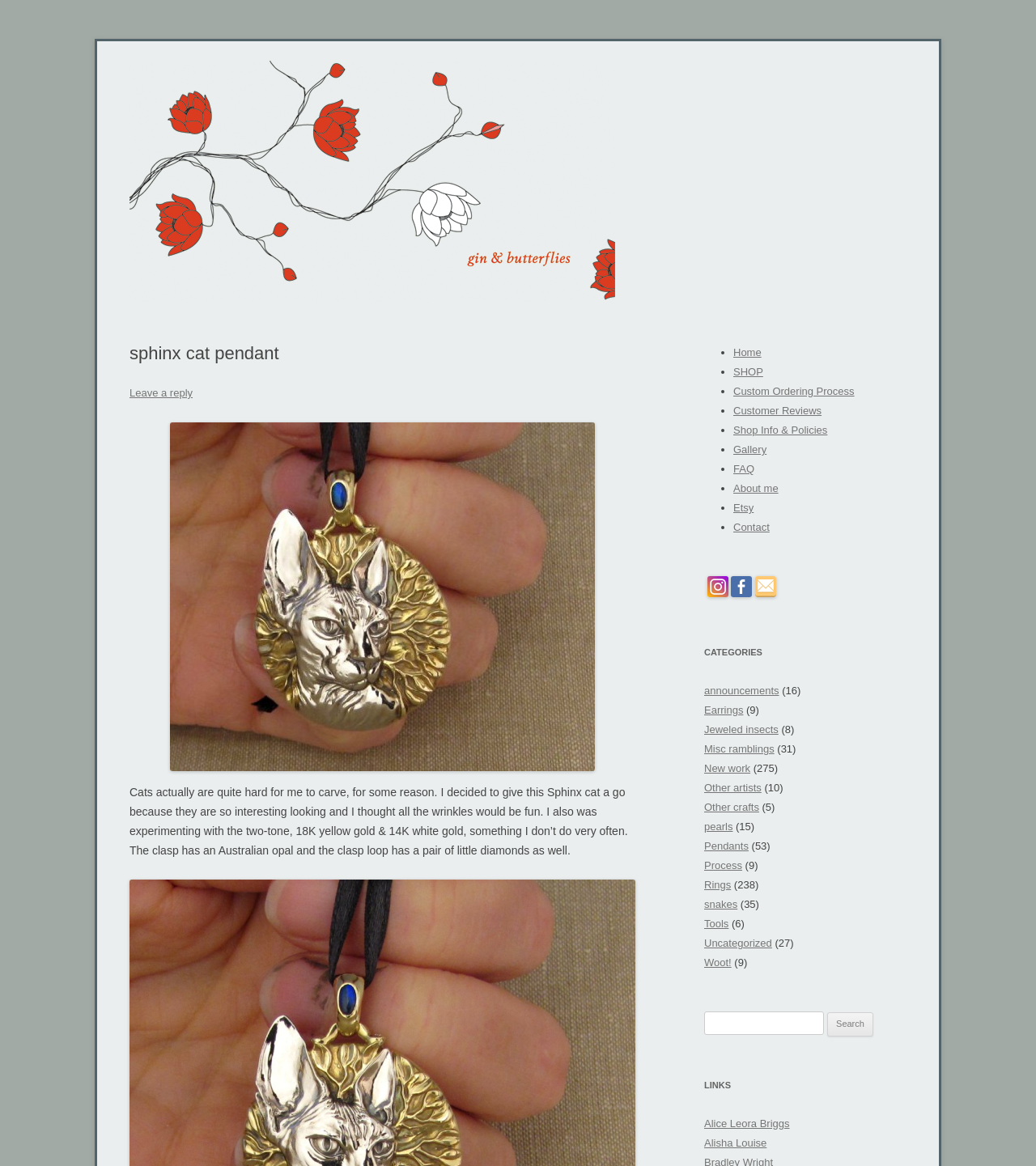Can you give a detailed response to the following question using the information from the image? What is the main topic of this webpage?

Based on the webpage content, I can see that the main topic is jewelry, specifically a sphinx cat pendant designed by Cheyenne Weil. The webpage has a detailed description of the pendant, its materials, and the design process.